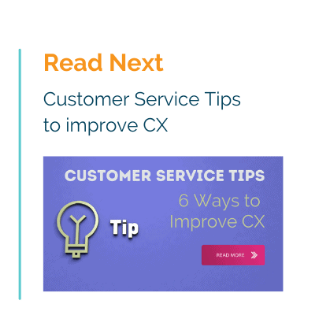Give a detailed account of the elements present in the image.

The image displays a promotional section labeled "Read Next," highlighting essential customer service tips aimed at improving customer experience (CX). It features a visually engaging graphic with the text "CUSTOMER SERVICE TIPS" prominently displayed, accompanied by a lightbulb icon symbolizing ideas or insights. Below, the phrase "6 Ways to Improve CX" invites readers to explore strategies for enhancing customer interactions. A call-to-action button is included with the text "READ MORE," encouraging engagement with additional content on effective customer service practices. This section serves as a transitional element, guiding viewers toward further valuable information in the context of multichannel customer service strategies.